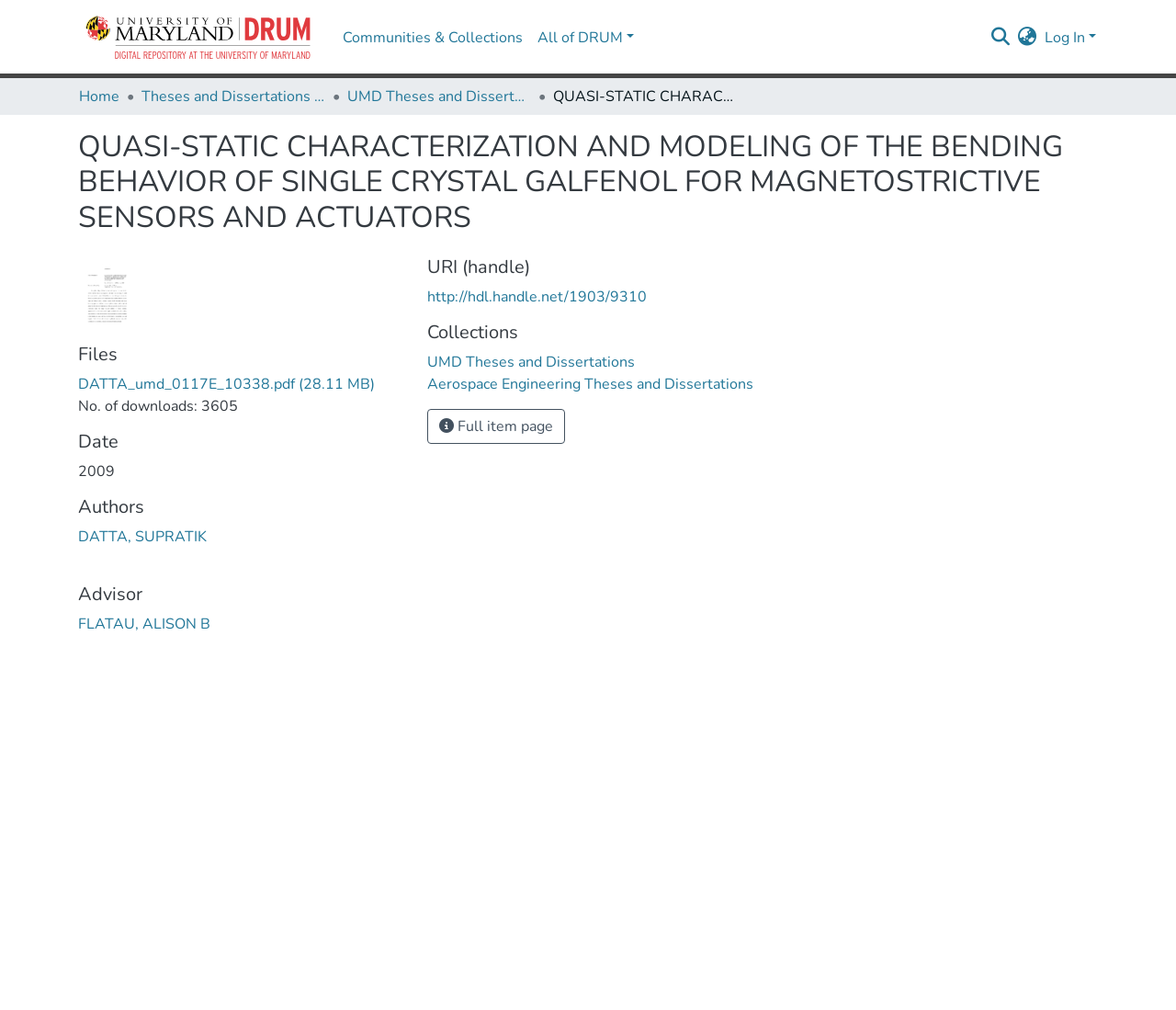Respond to the question below with a single word or phrase: How many downloads does the file have?

3605